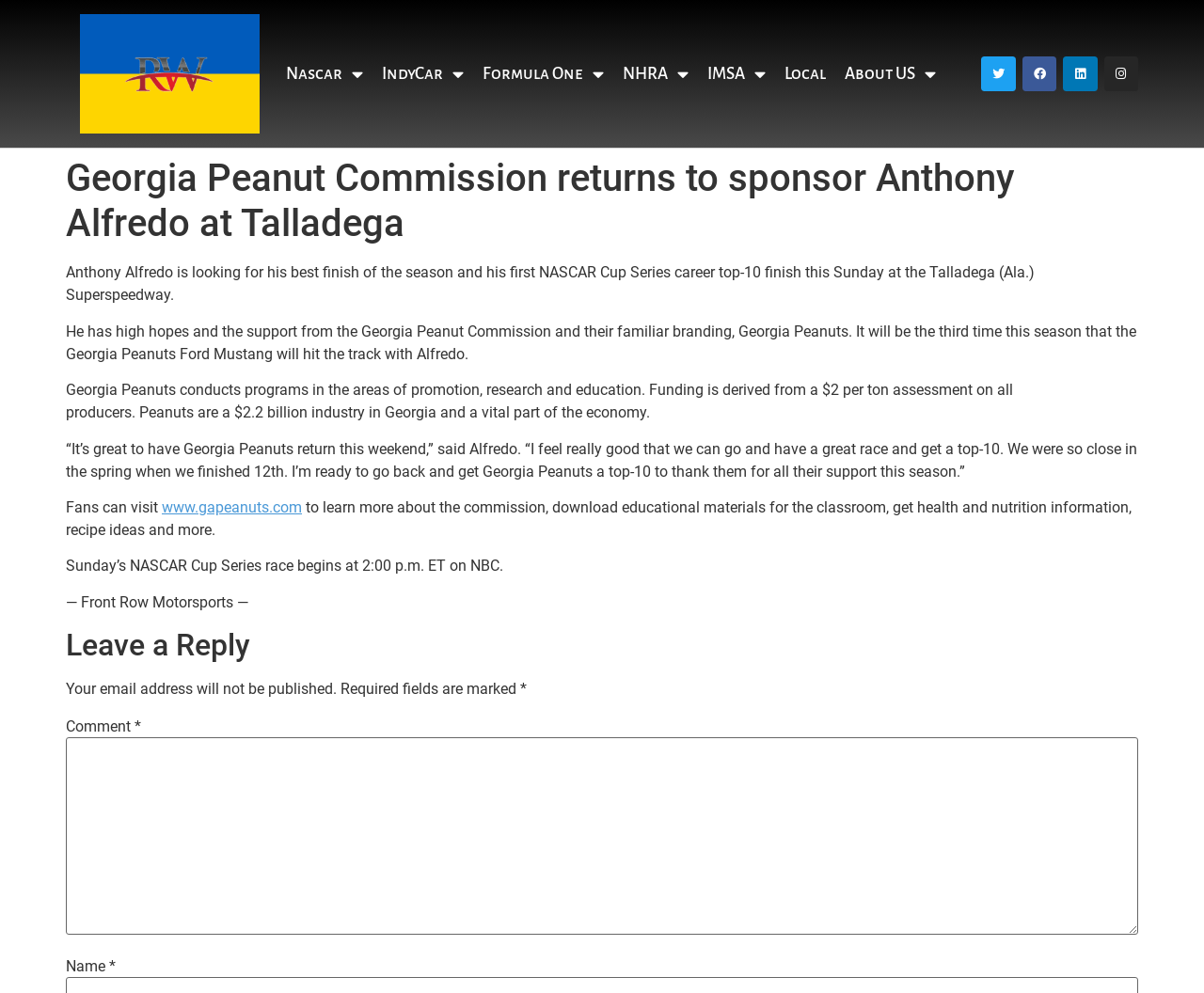Provide the bounding box coordinates of the section that needs to be clicked to accomplish the following instruction: "Visit Twitter."

[0.815, 0.057, 0.844, 0.092]